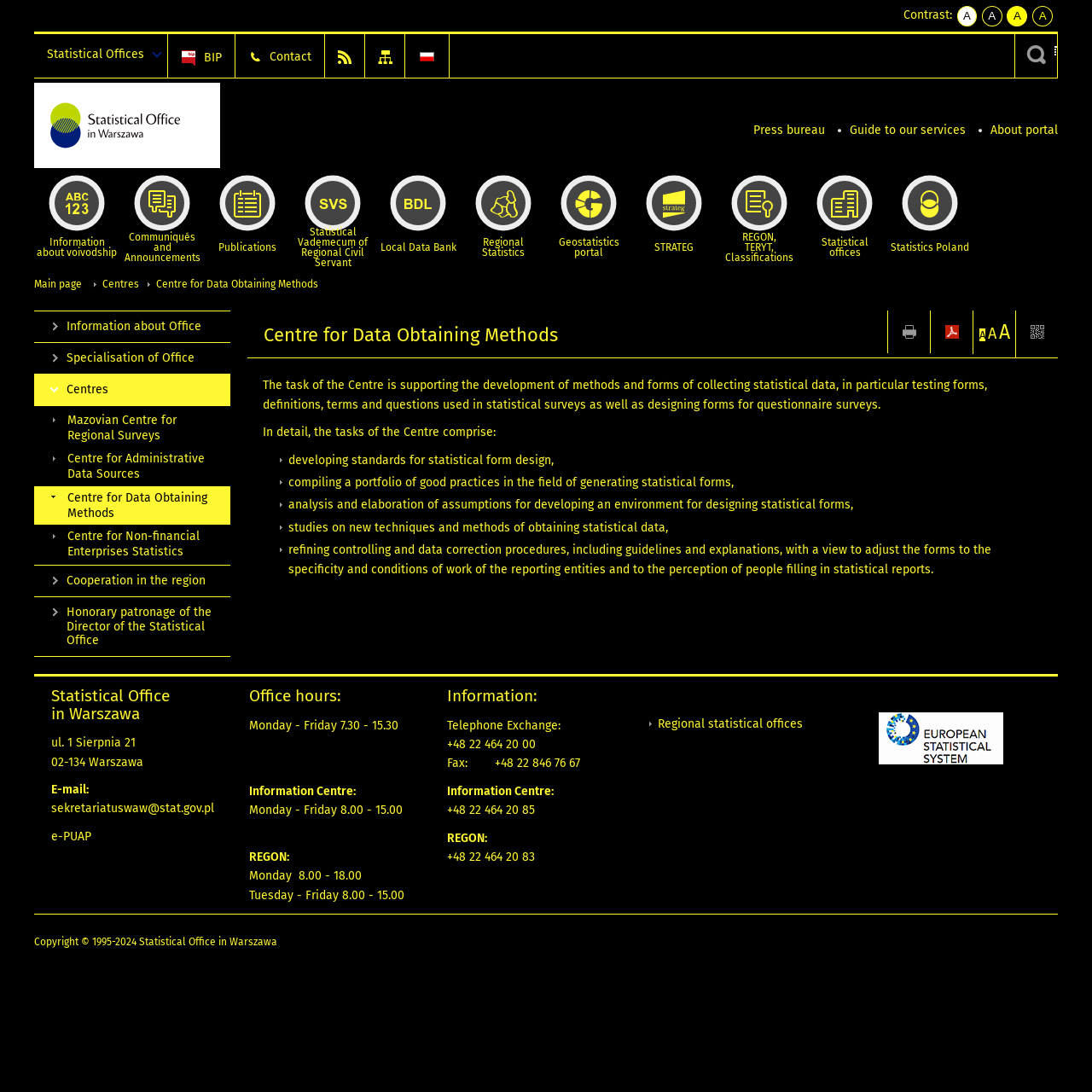What is the address of the Statistical Office in Warszawa?
Based on the visual, give a brief answer using one word or a short phrase.

ul. 1 Sierpnia 21, 02-134 Warszawa